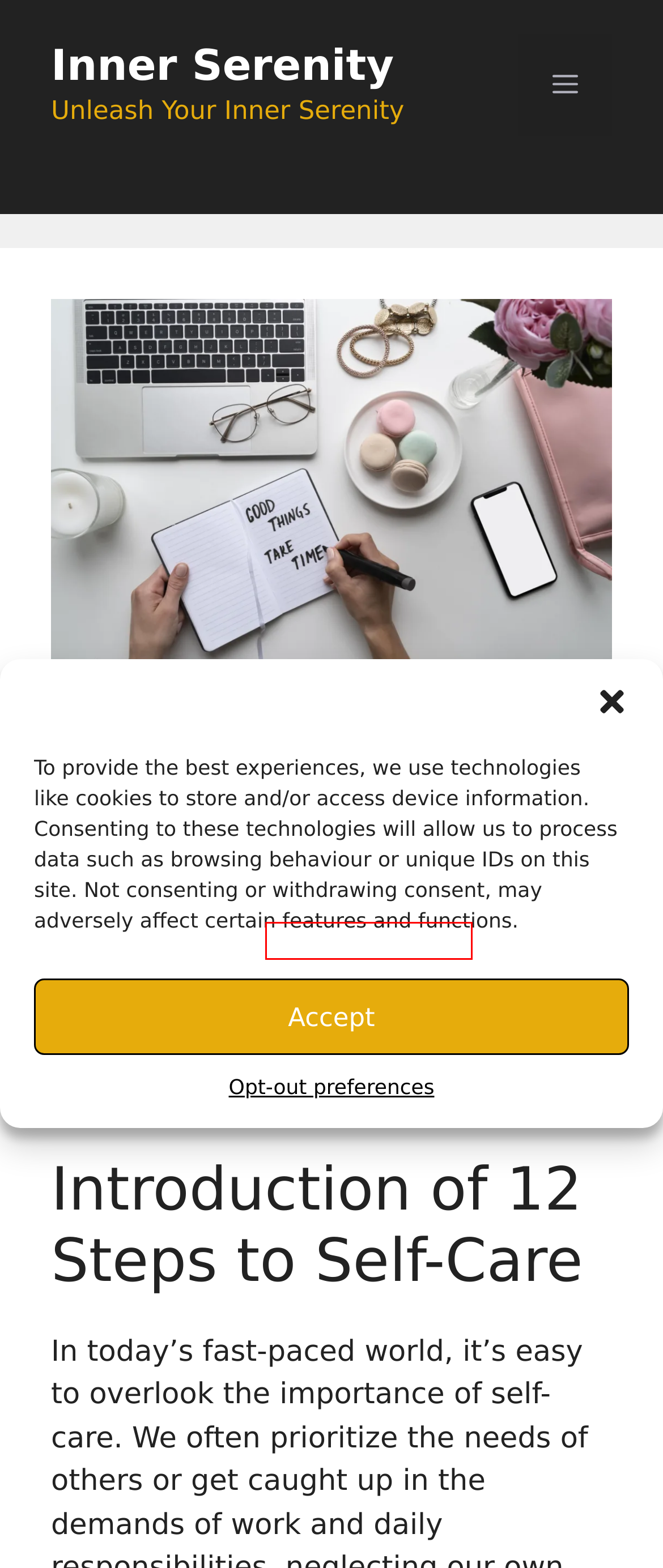You are presented with a screenshot of a webpage that includes a red bounding box around an element. Determine which webpage description best matches the page that results from clicking the element within the red bounding box. Here are the candidates:
A. Getting Started with Mindfulness - Mindful
B. 8 Powerful Self-Compassion Exercises & Worksheets (+ PDF)
C. Sleep Advice, Mattress & Product Reviews | Sleep Foundation
D. Hunter Milano, Author at Inner Serenity
E. Inner Serenity - Unleash Your Inner Serenity
F. Self care Archives - Inner Serenity
G. What is SUP Yoga? - Inner Serenity
H. Opt-out preferences - Inner Serenity

D